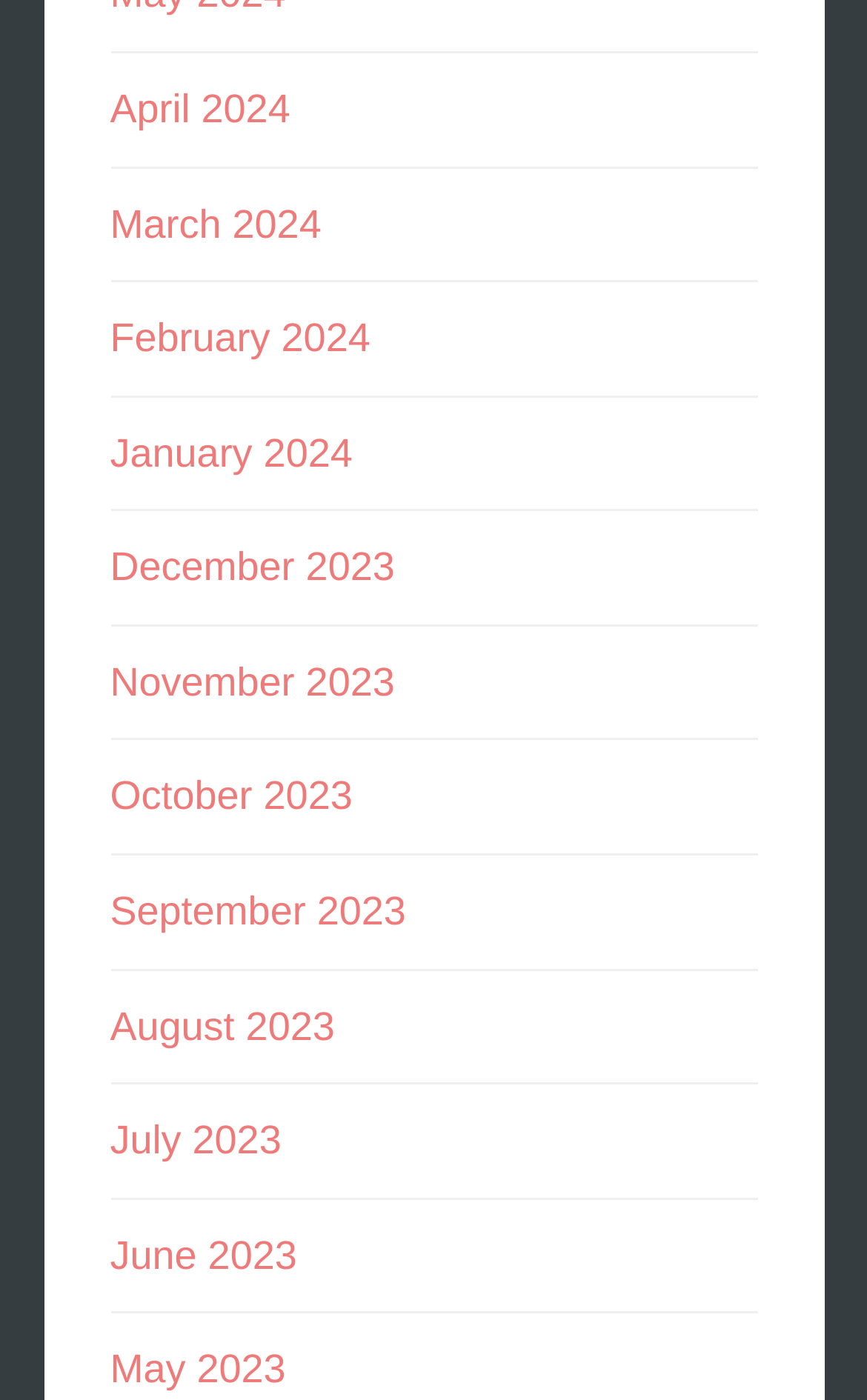Please identify the bounding box coordinates of the clickable element to fulfill the following instruction: "Check January 2024". The coordinates should be four float numbers between 0 and 1, i.e., [left, top, right, bottom].

[0.127, 0.307, 0.407, 0.339]